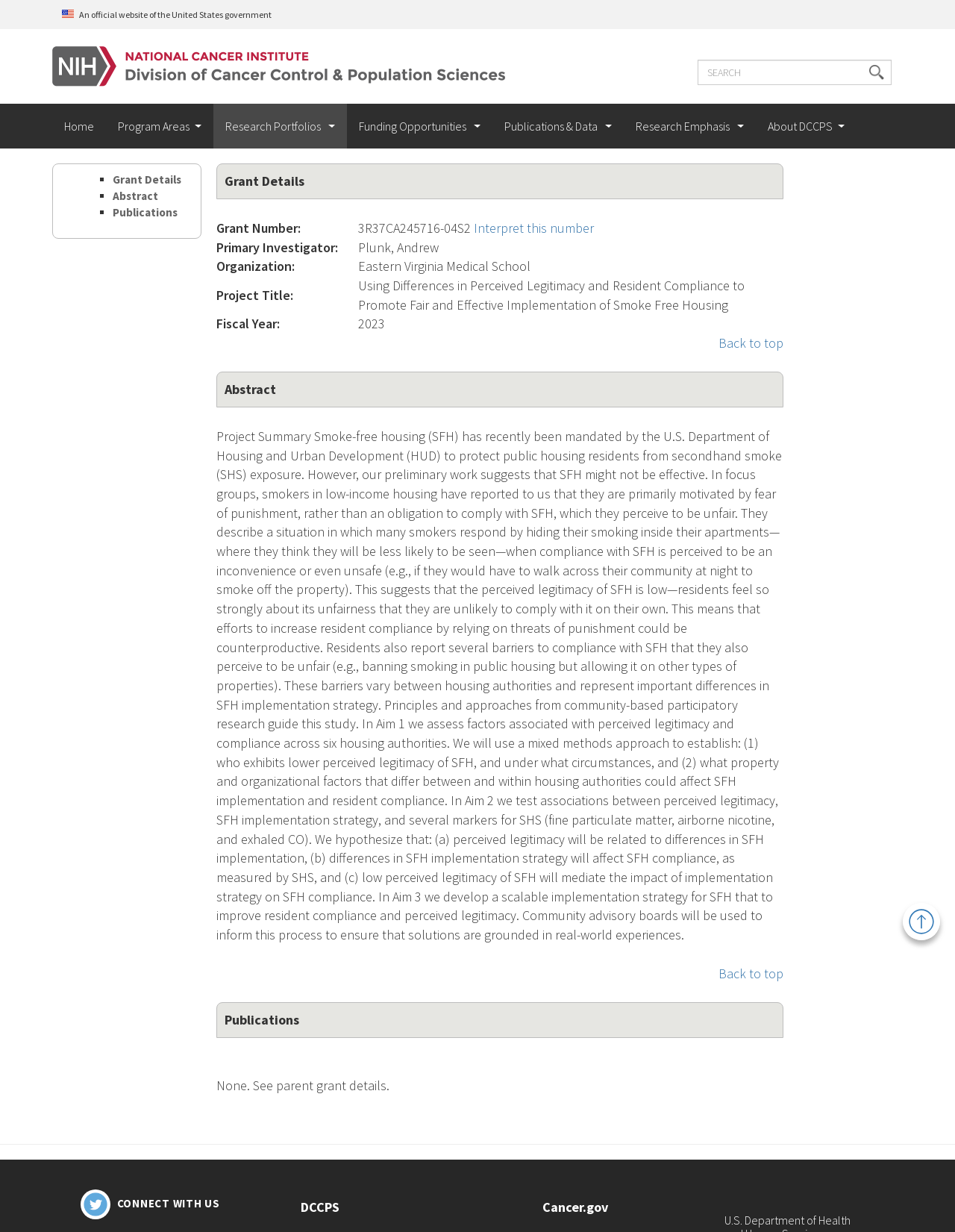Create an elaborate caption that covers all aspects of the webpage.

The webpage is about the Division of Cancer Control & Population Sciences, specifically a grant details page. At the top, there is an official government website notification, followed by a National Cancer Institute logo and a search bar. The search bar is located at the top right corner, with a submit button next to it.

Below the search bar, there are several links to different sections of the website, including Home, Program Areas, Research Portfolios, Funding Opportunities, Publications & Data, Research Emphasis, and About DCCPS. These links are arranged horizontally across the page.

The main content of the page is divided into sections, including Grant Details, Abstract, and Publications. The Grant Details section is presented in a table format, with rows for Grant Number, Primary Investigator, Organization, Project Title, and Fiscal Year. Each row has a label on the left and the corresponding information on the right.

The Abstract section is a long paragraph that describes a research project about smoke-free housing. The project aims to understand why smoke-free housing policies are not effective and to develop a strategy to improve resident compliance.

The Publications section is currently empty, with a note saying "None. See parent grant details."

At the bottom of the page, there are links to connect with the organization on social media, as well as headings for DCCPS and Cancer.gov. There is also a separator line that separates the main content from the bottom section.